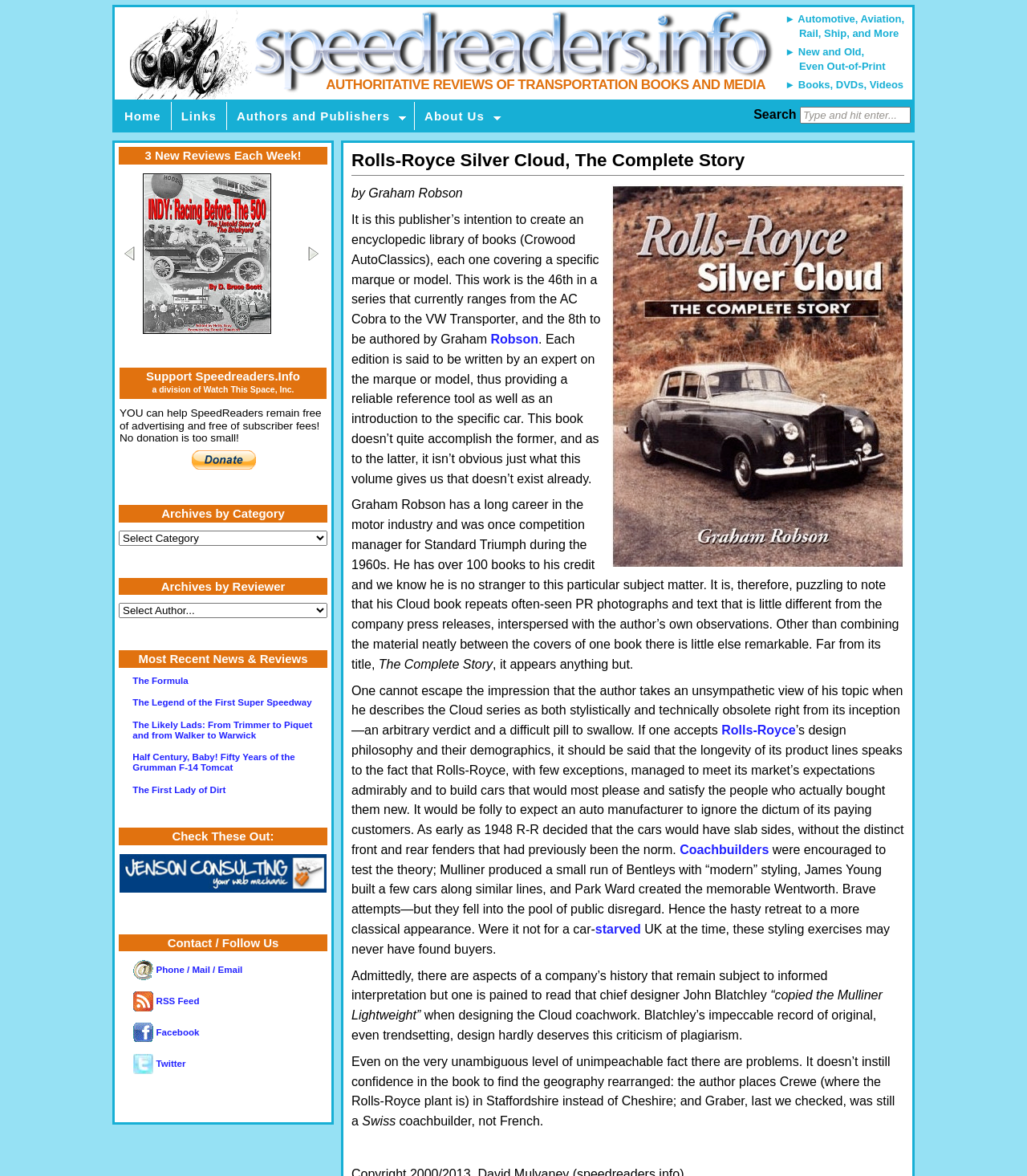Using the description: "Phone / Mail / Email", identify the bounding box of the corresponding UI element in the screenshot.

[0.13, 0.82, 0.236, 0.829]